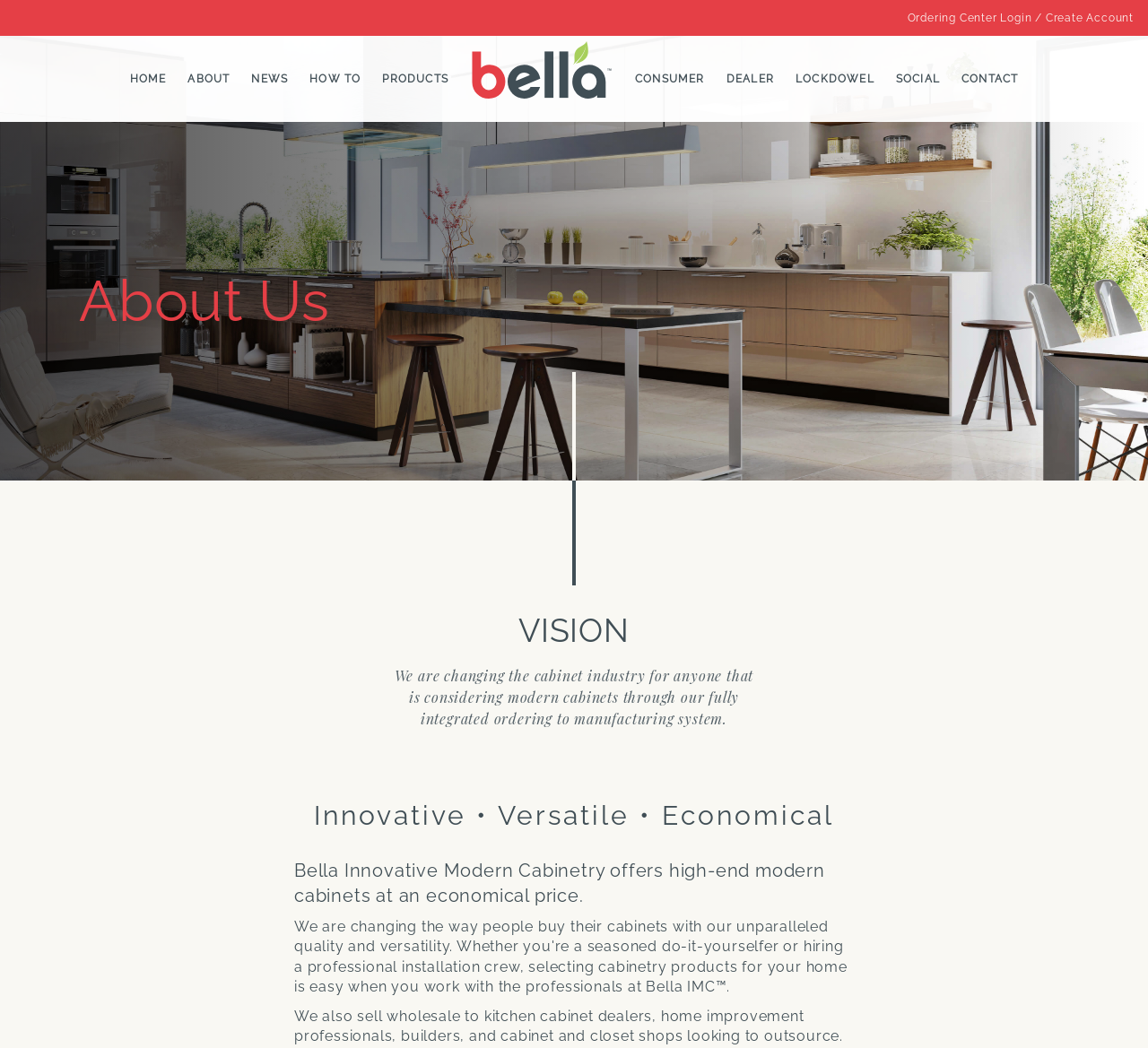Explain the features and main sections of the webpage comprehensively.

The webpage is about Bella IMC, a company that specializes in modern cabinetry. At the top right corner, there is a login/create account link for the ordering center. Below it, there is a navigation menu with links to different sections of the website, including HOME, ABOUT, NEWS, HOW TO, PRODUCTS, and more.

On the top left side, there is a logo of Bella IMC, accompanied by an image. Below the navigation menu, there is a heading that reads "About Us". Underneath, there is a brief description of the company's vision, stating that they are changing the cabinet industry through their fully integrated ordering to manufacturing system.

Further down, there are three headings that highlight the company's values: "VISION", "Innovative • Versatile • Economical", and a longer description of their mission. Below these headings, there is a static text that summarizes the company's offerings, stating that they provide high-end modern cabinets at an economical price.

Overall, the webpage appears to be an introduction to Bella IMC and their mission to revolutionize the cabinet industry.